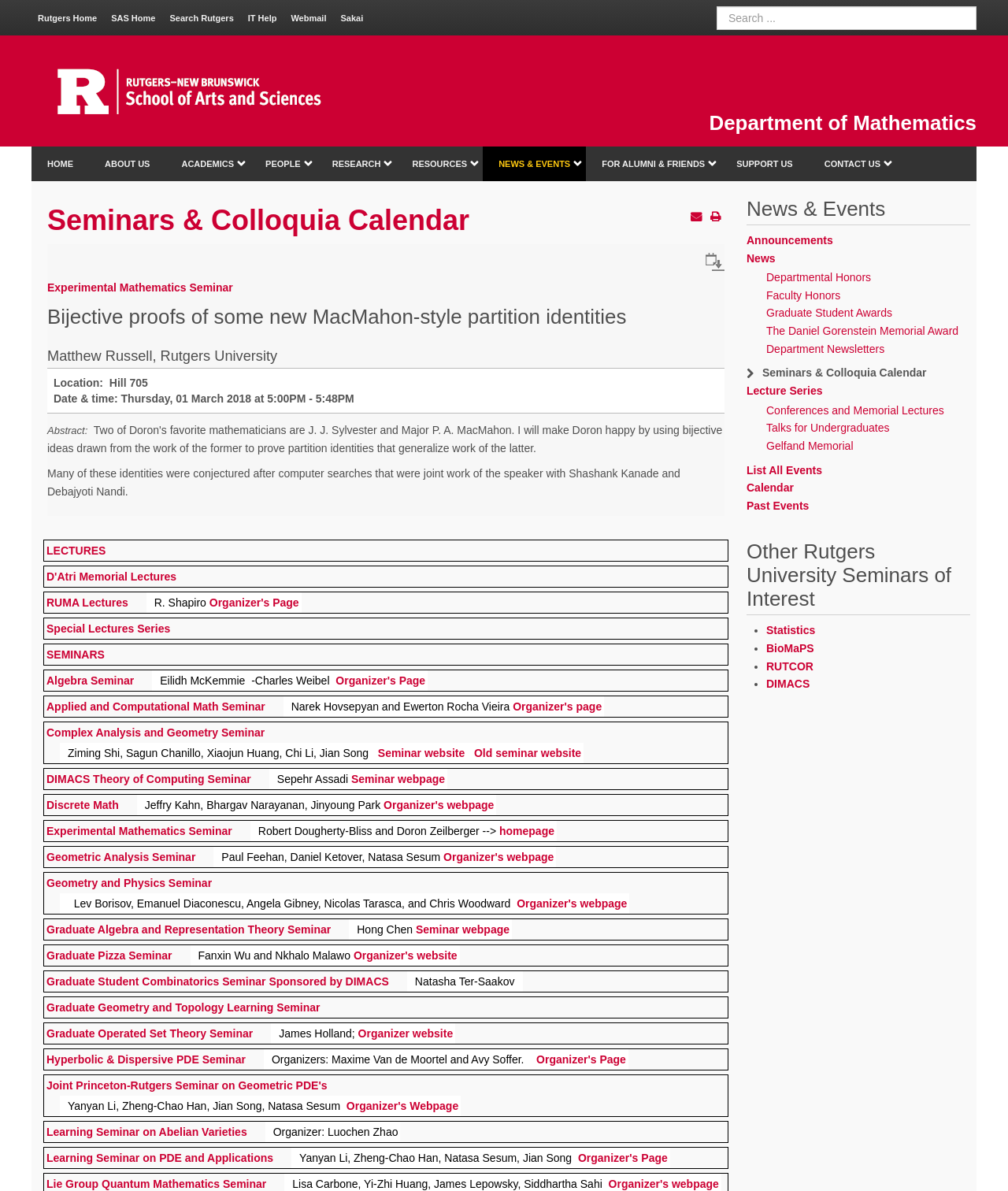What is the topic of the seminar?
Refer to the screenshot and deliver a thorough answer to the question presented.

The topic of the seminar can be found in the heading element with the text 'Bijective proofs of some new MacMahon-style partition identities' located below the department name.